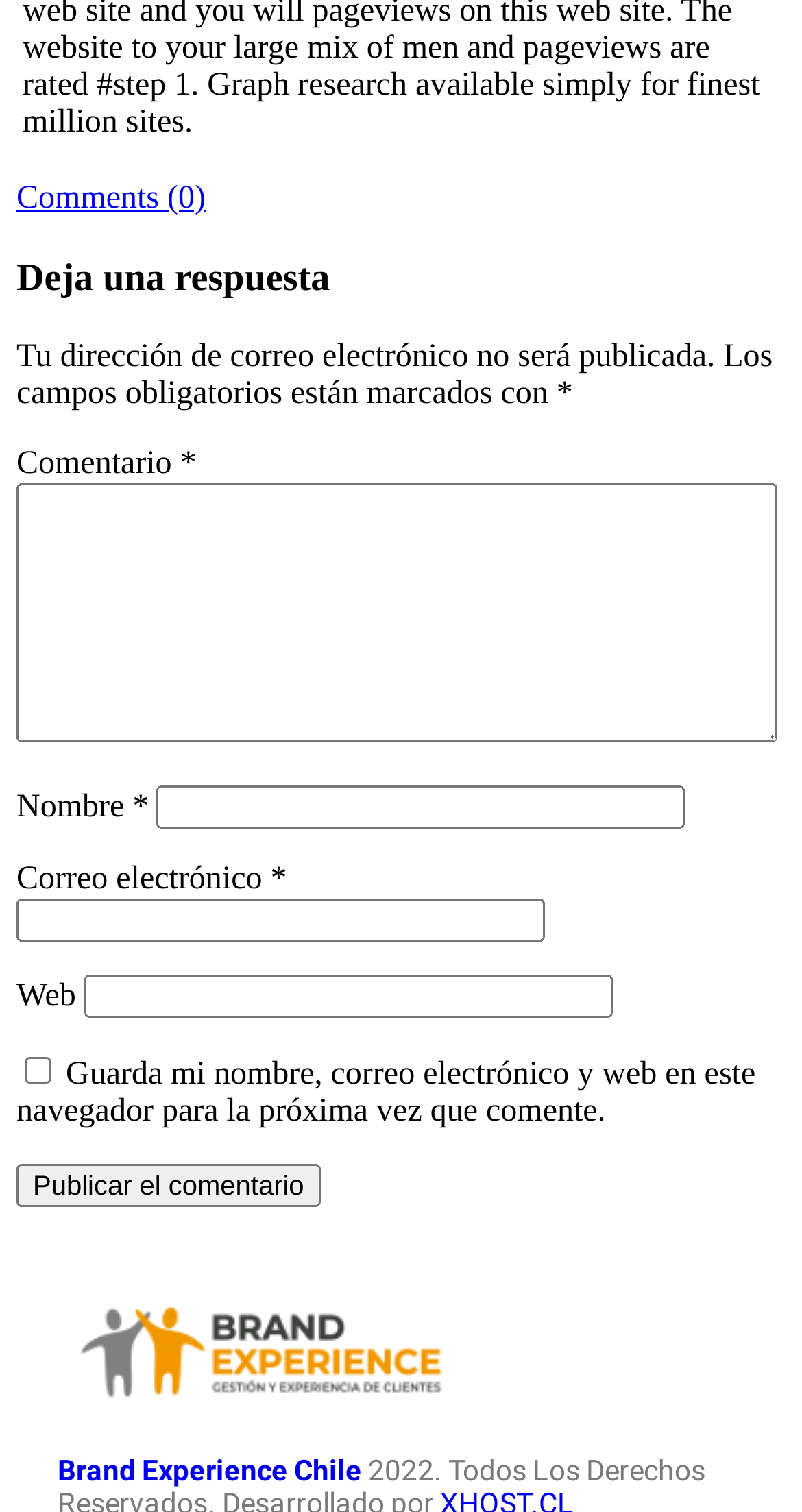Based on the image, provide a detailed response to the question:
What is the button at the bottom for?

The button at the bottom of the page is labeled 'Publicar el comentario', which translates to 'Publish comment'. This suggests that its purpose is to submit the user's comment for publication.